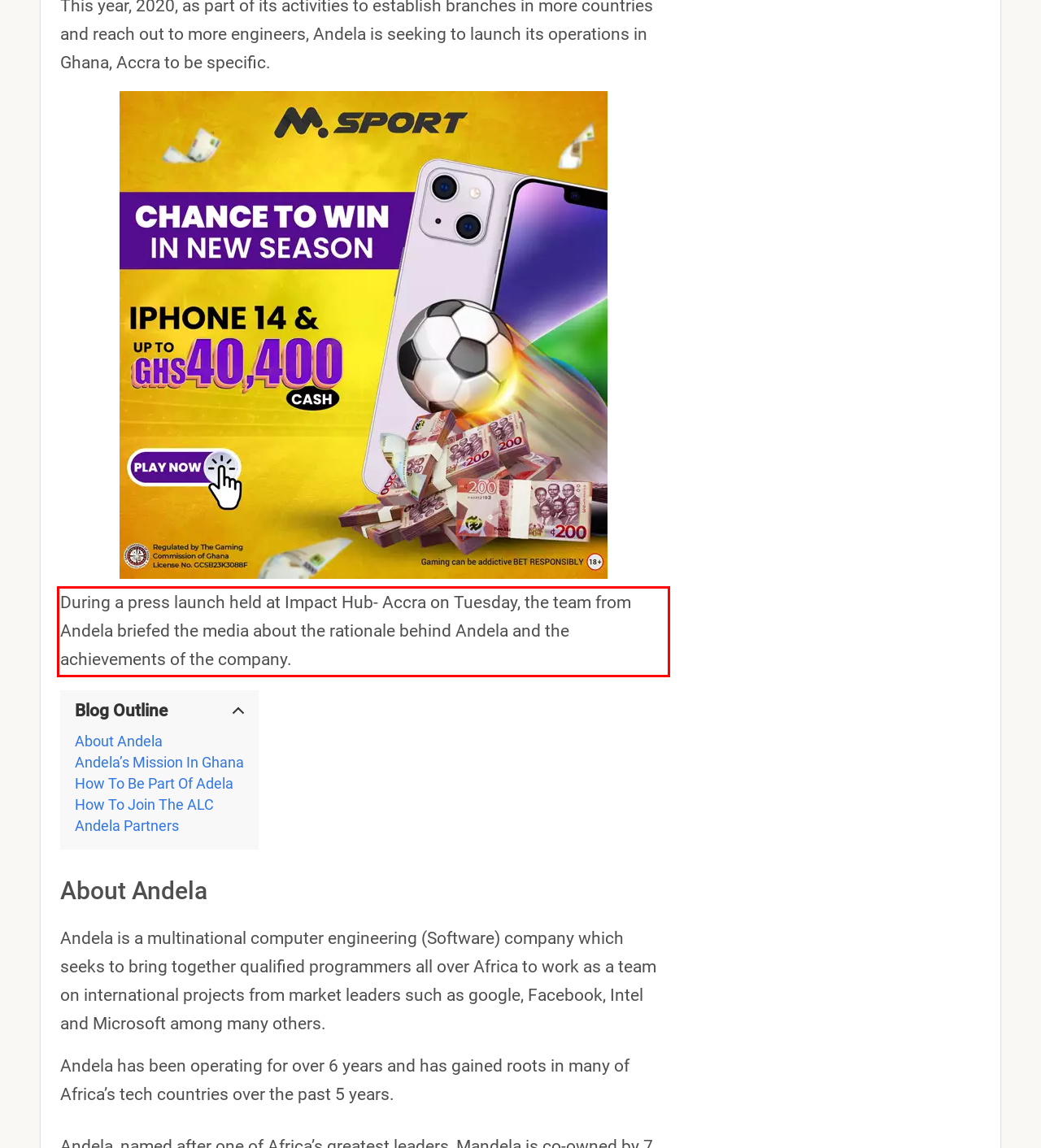Using the provided screenshot, read and generate the text content within the red-bordered area.

During a press launch held at Impact Hub- Accra on Tuesday, the team from Andela briefed the media about the rationale behind Andela and the achievements of the company.